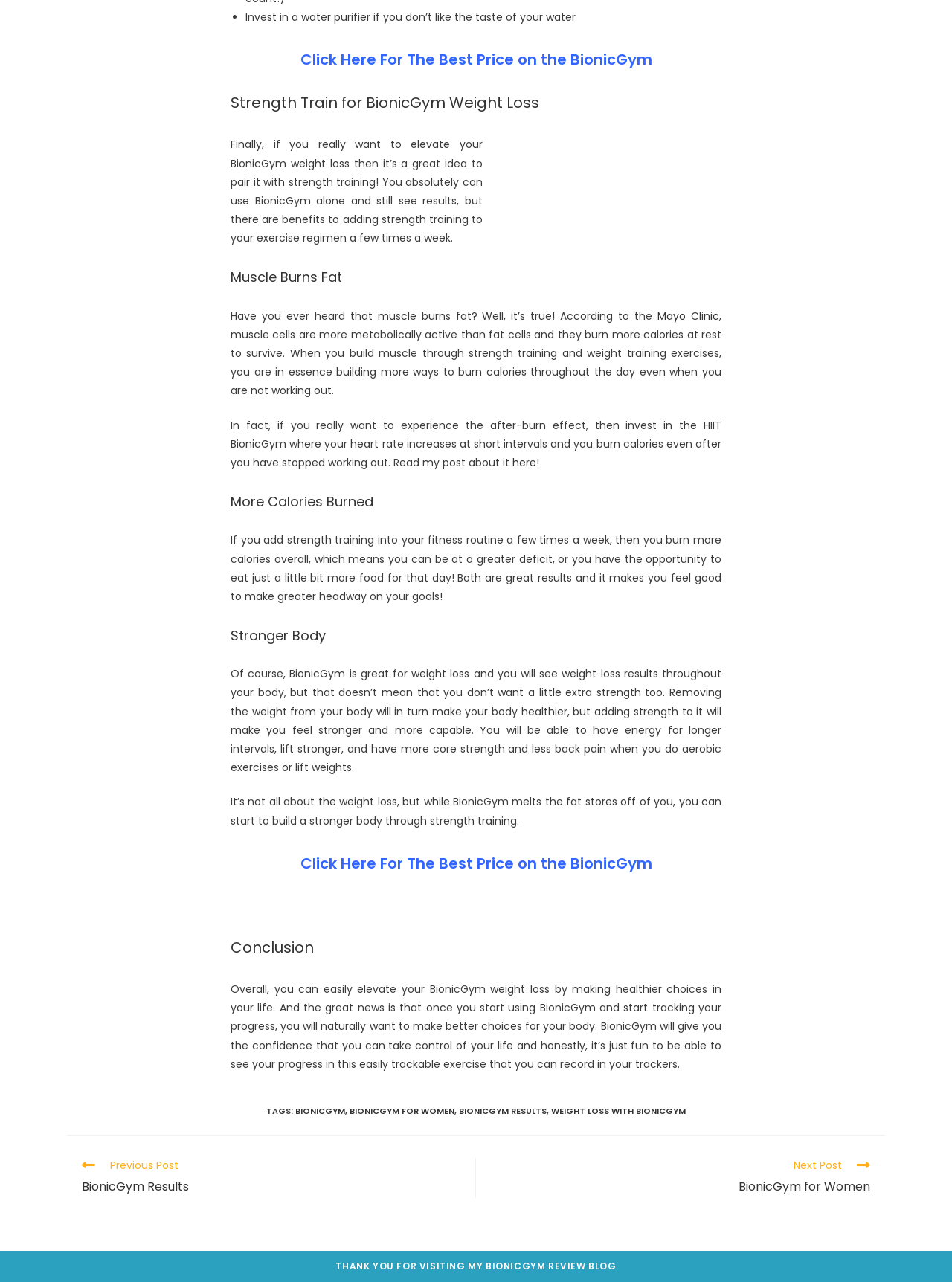Determine the bounding box coordinates of the clickable region to follow the instruction: "Visit the previous post about BionicGym Results".

[0.086, 0.903, 0.484, 0.934]